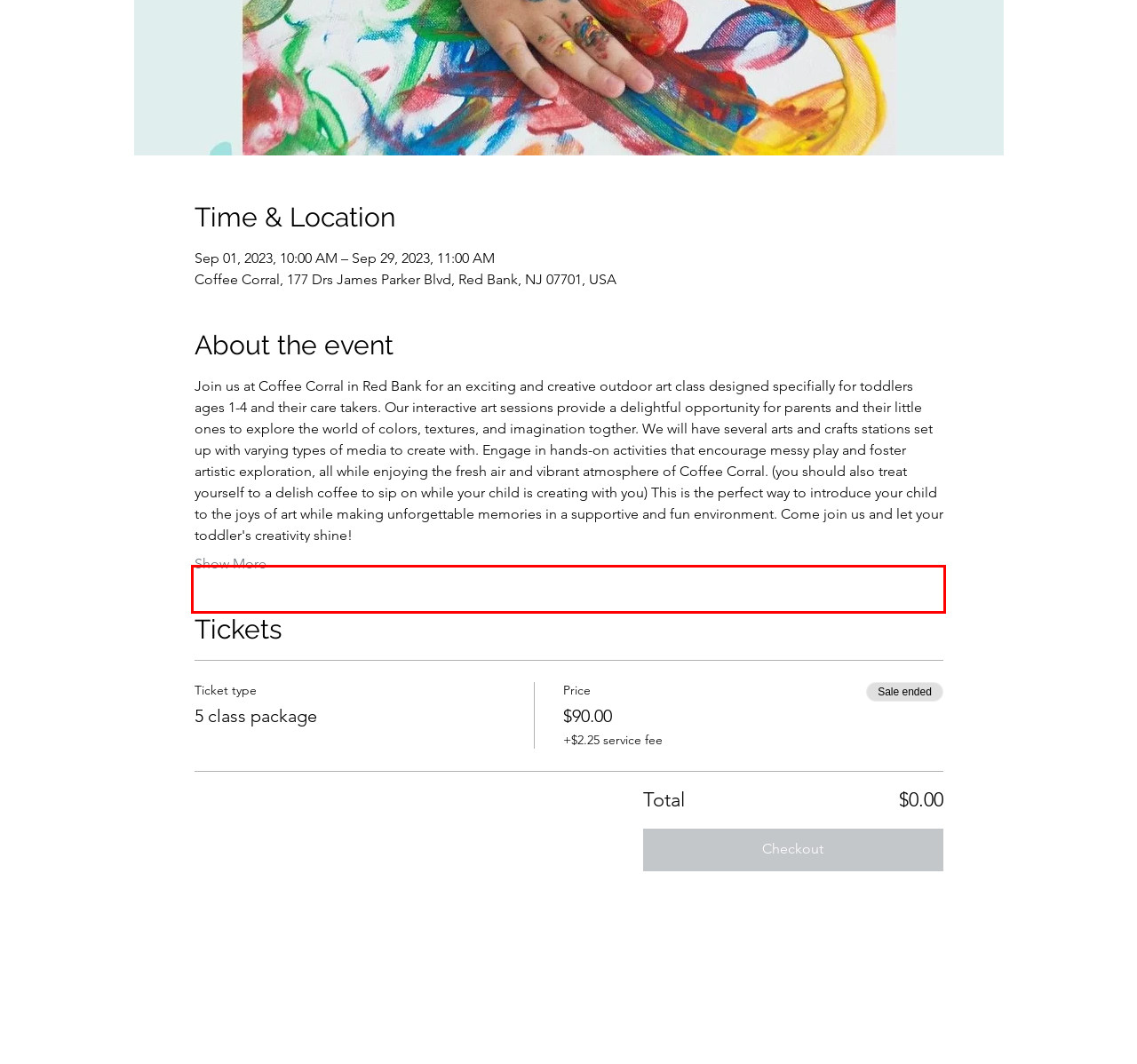Please look at the webpage screenshot and extract the text enclosed by the red bounding box.

All art supplies are non toxic and listed as washable, however please dress your little one in clohting that you don't mind getting messy.